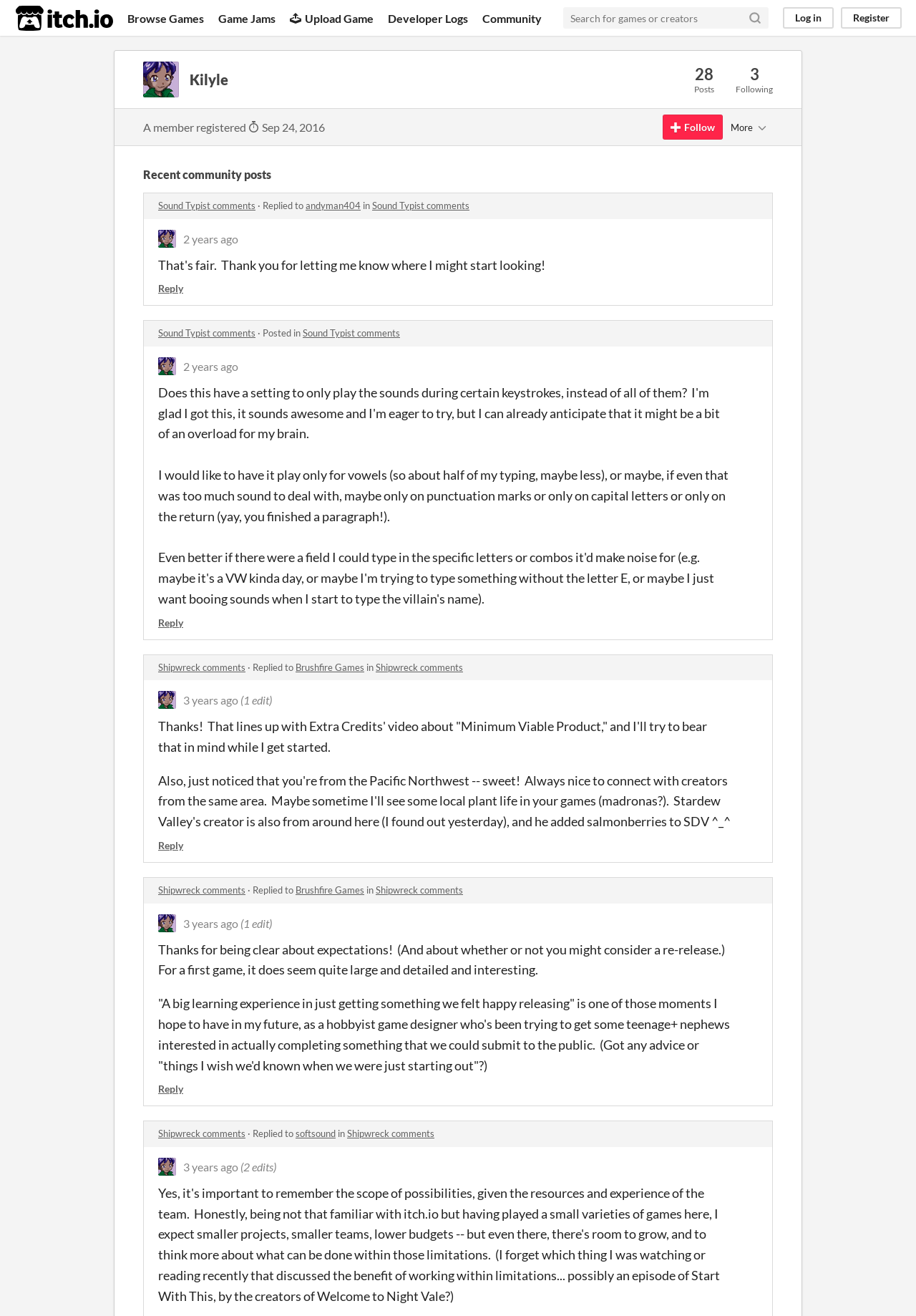What is the name of the user?
Look at the screenshot and provide an in-depth answer.

The name of the user can be found in the heading element with the text 'Kilyle' which is located at the top of the webpage, below the itch.io logo.